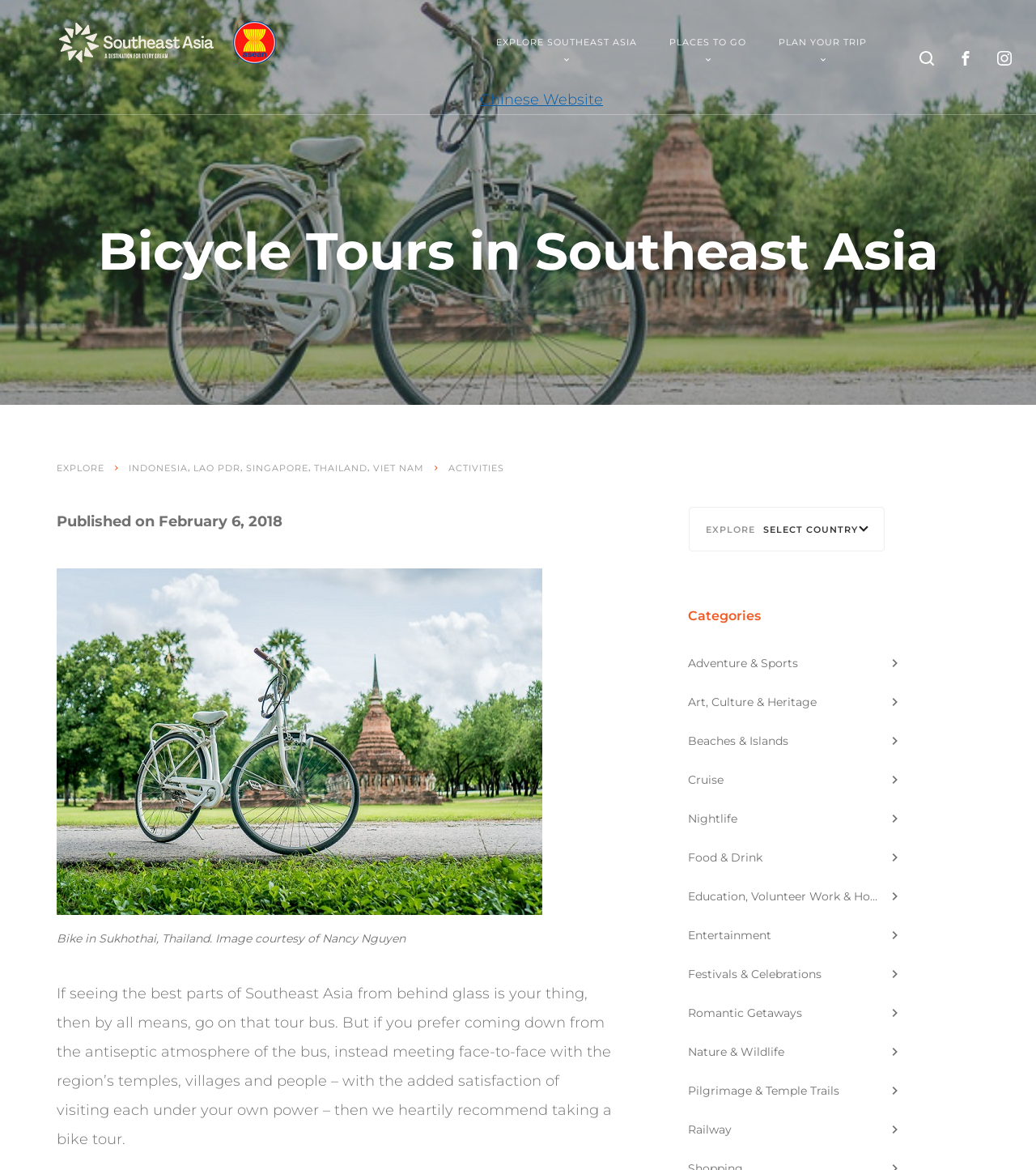Kindly determine the bounding box coordinates of the area that needs to be clicked to fulfill this instruction: "Select a country".

[0.665, 0.433, 0.854, 0.471]